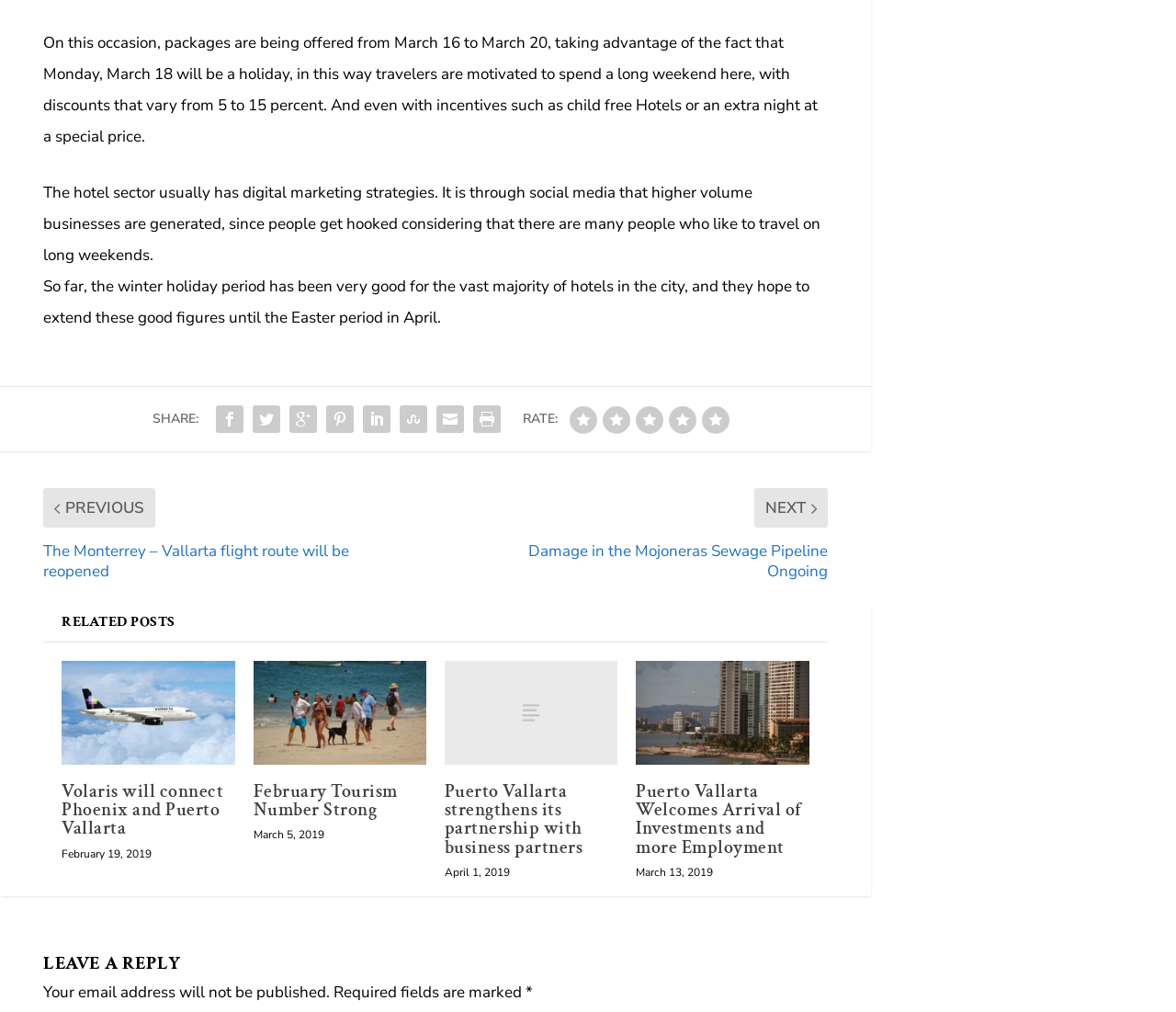Determine the bounding box coordinates of the clickable element to complete this instruction: "Check out February Tourism Number Strong". Provide the coordinates in the format of four float numbers between 0 and 1, [left, top, right, bottom].

[0.215, 0.653, 0.362, 0.756]